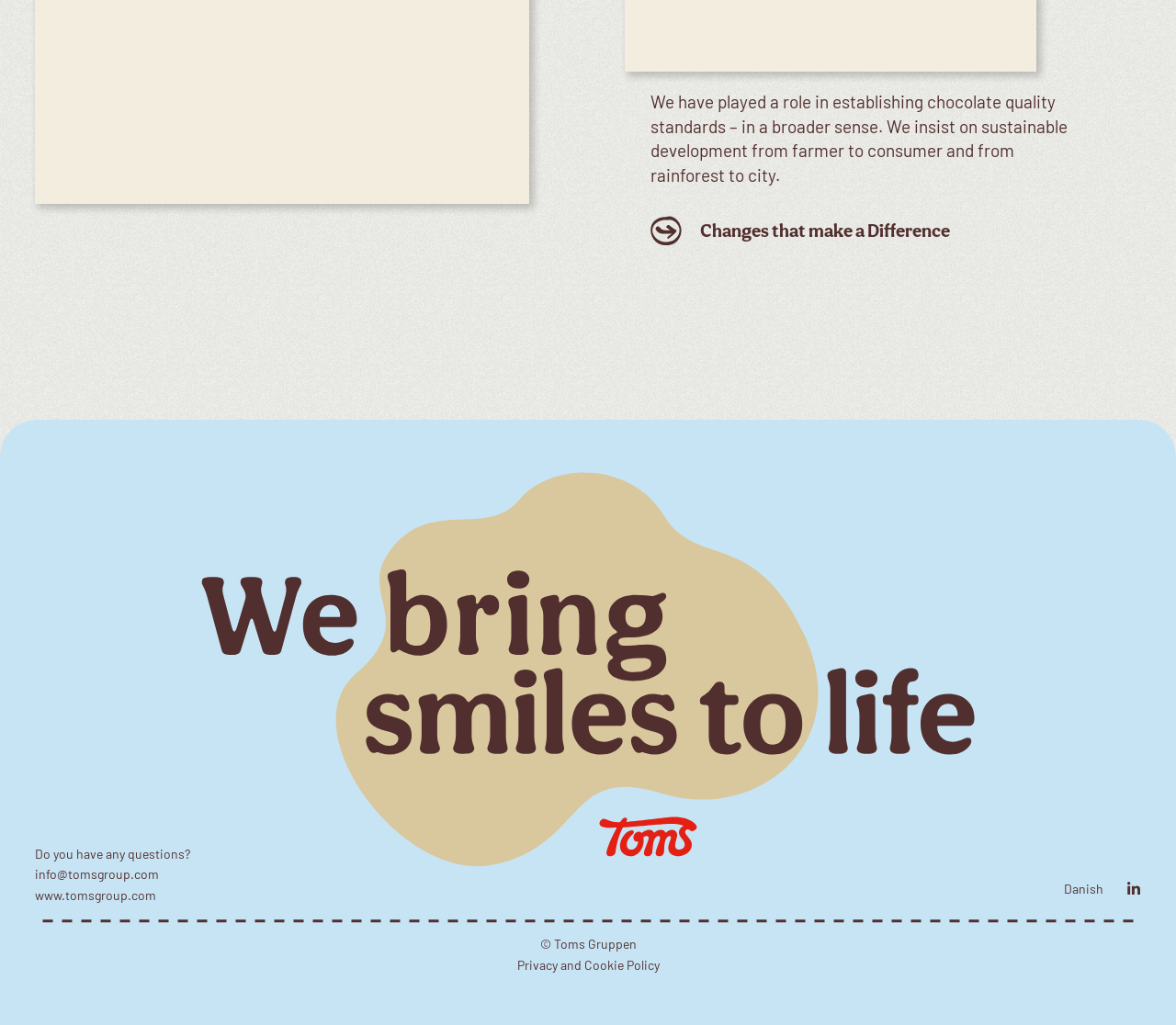What is the copyright information at the bottom of the page?
Your answer should be a single word or phrase derived from the screenshot.

Toms Gruppen